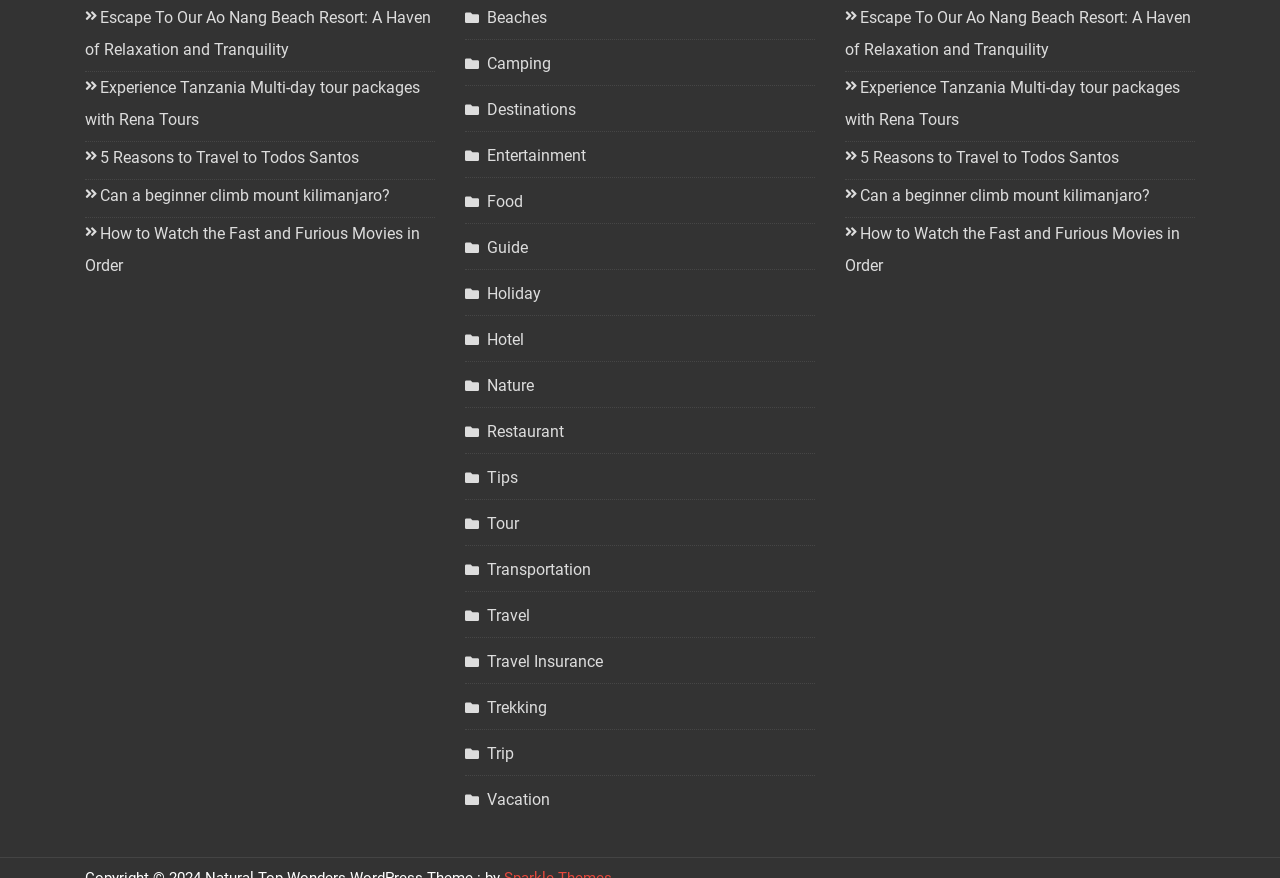Provide a short answer to the following question with just one word or phrase: How many categories are listed on the webpage?

15